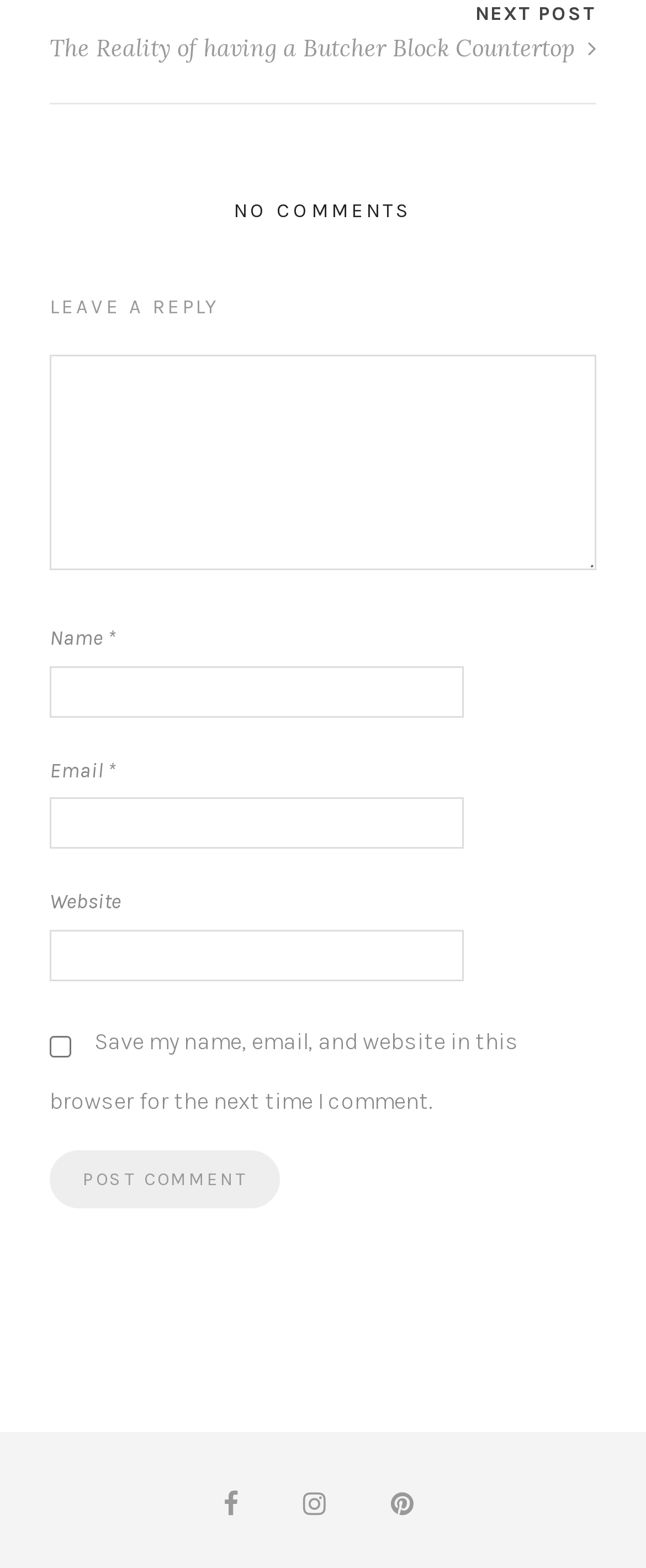What is the purpose of the checkbox with label 'Save my name, email, and website in this browser for the next time I comment.'?
Relying on the image, give a concise answer in one word or a brief phrase.

To save comment info